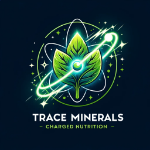What is the color of the background in the logo?
Using the image as a reference, answer the question in detail.

The background of the logo is a deep blue color, which enhances the brightness of the green elements and provides a visually appealing contrast.